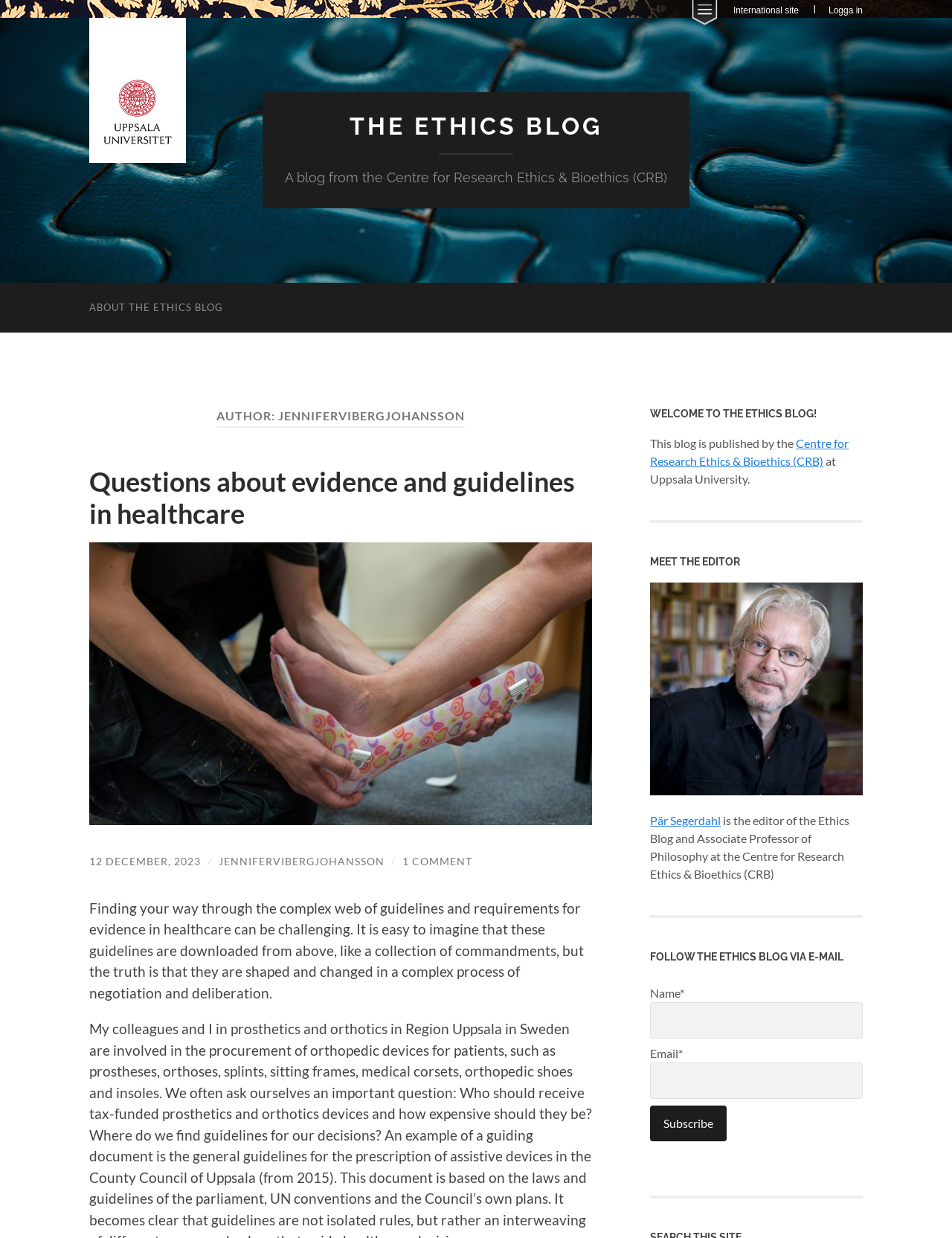What is the name of the editor?
Kindly offer a detailed explanation using the data available in the image.

The name of the editor can be found in the link 'Pär Segerdahl' which is located in the section with the bounding box coordinates [0.683, 0.657, 0.757, 0.668]. The editor is also described as Associate Professor of Philosophy at the Centre for Research Ethics & Bioethics (CRB).